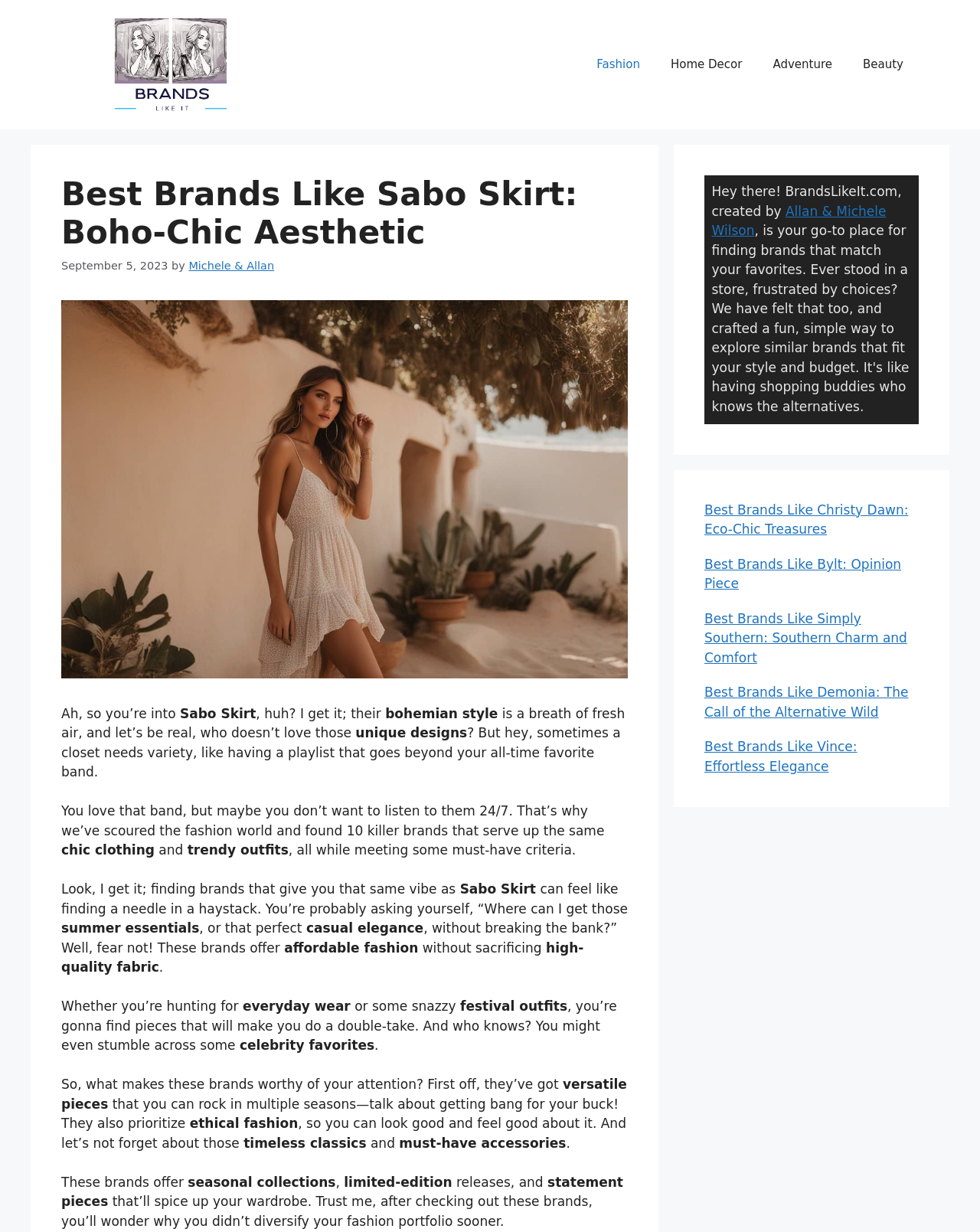Based on the image, please elaborate on the answer to the following question:
What type of clothing is mentioned in the webpage?

The webpage mentions 'flowy dresses' and 'trendy outfits' as examples of the type of clothing offered by brands similar to Sabo Skirt.